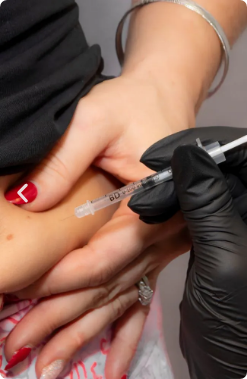Respond with a single word or phrase to the following question: What is the patient's hand adorned with?

A silver ring